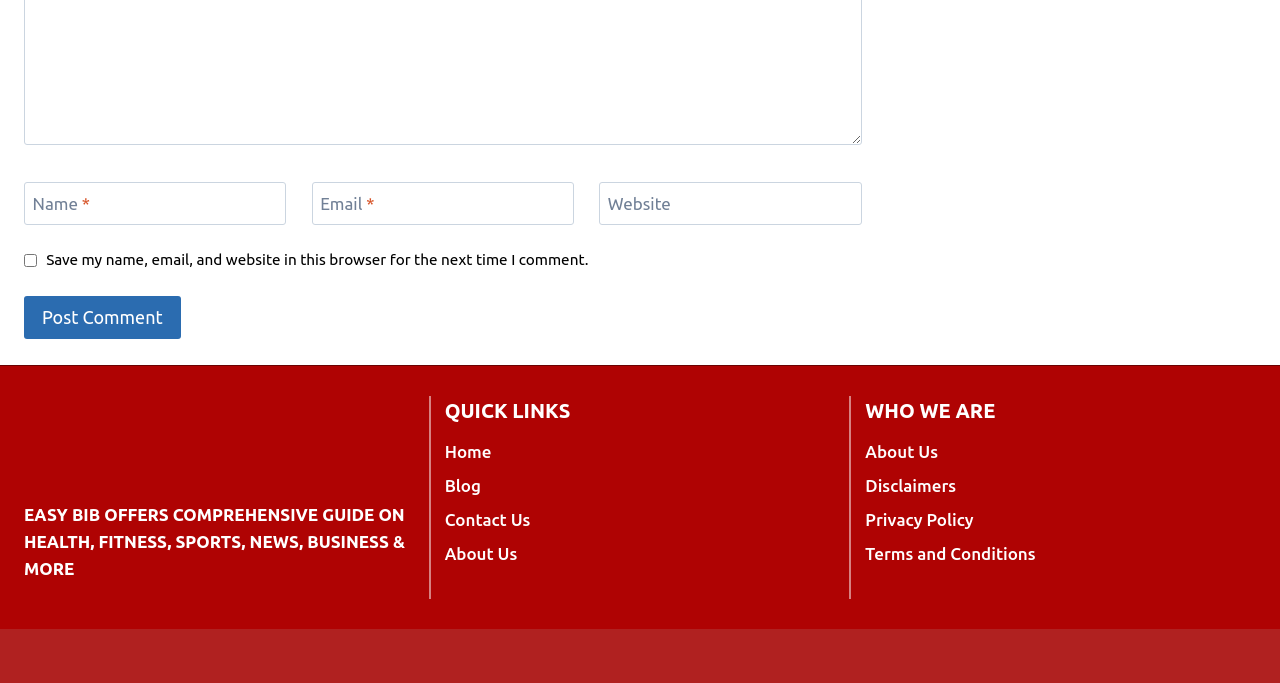Determine the bounding box coordinates for the element that should be clicked to follow this instruction: "Enter your name". The coordinates should be given as four float numbers between 0 and 1, in the format [left, top, right, bottom].

[0.019, 0.267, 0.224, 0.329]